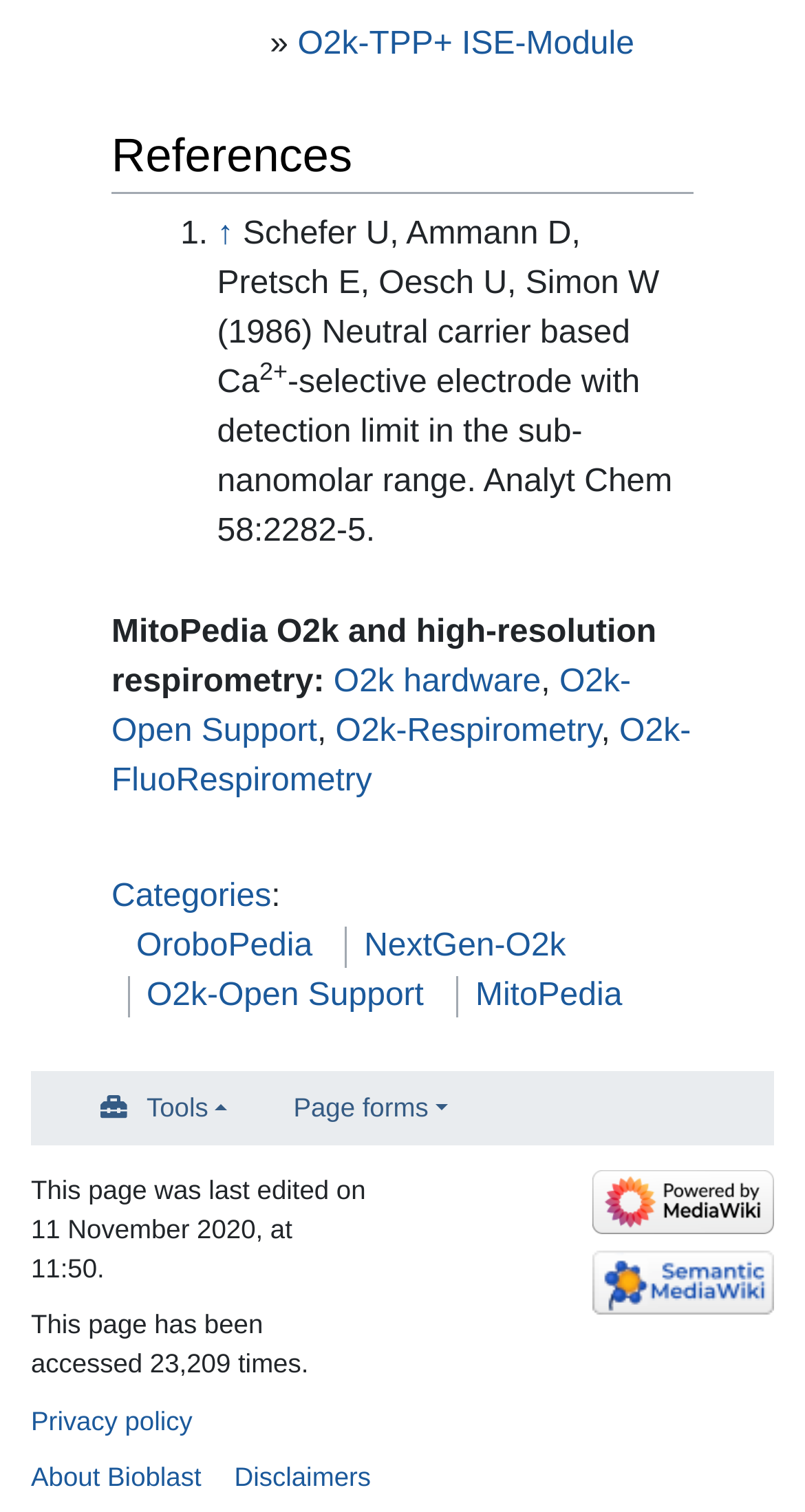Identify the bounding box coordinates of the region that should be clicked to execute the following instruction: "Check the Privacy policy".

[0.038, 0.929, 0.239, 0.949]